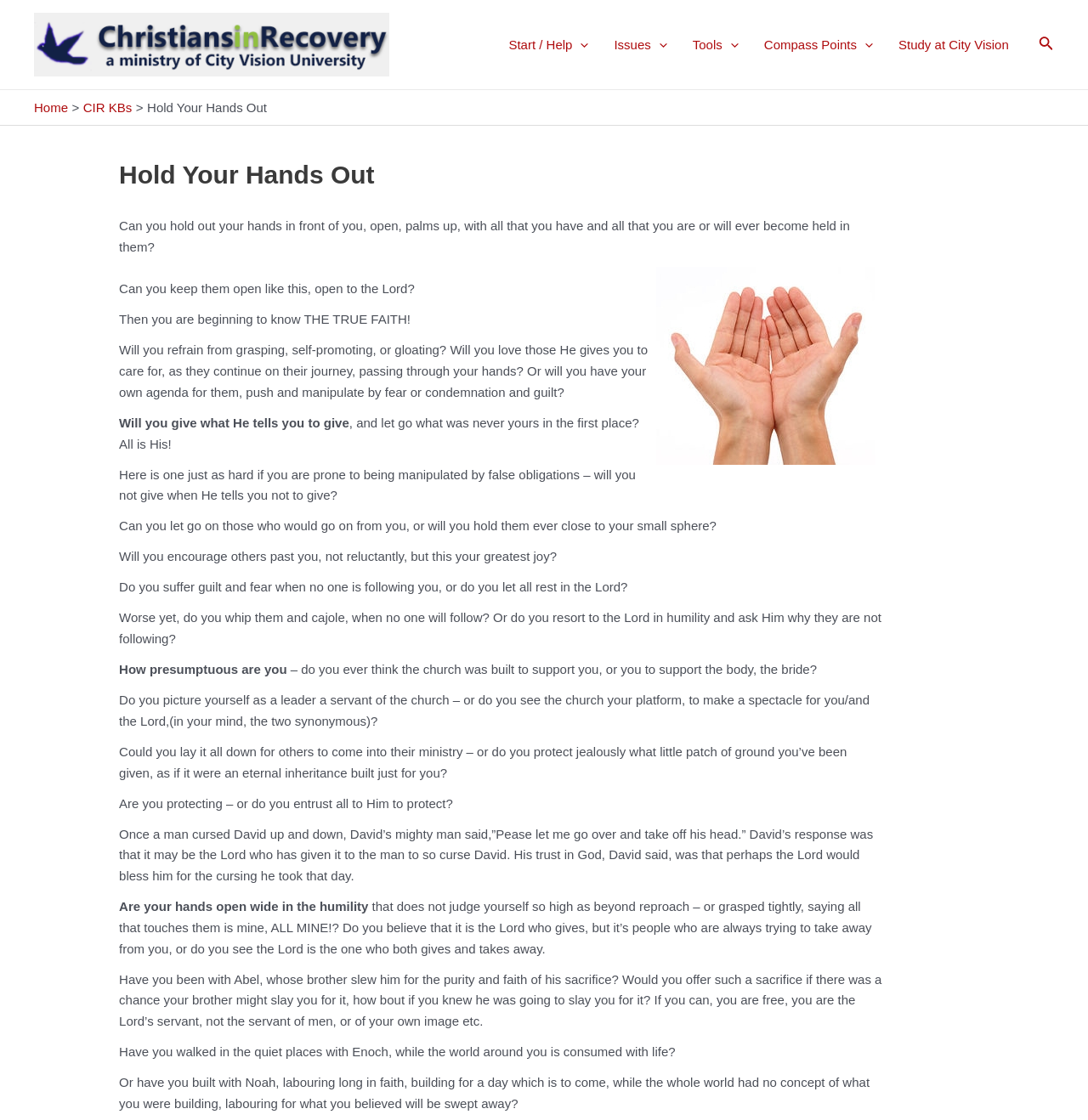Find the bounding box coordinates for the HTML element specified by: "Home".

[0.031, 0.09, 0.063, 0.102]